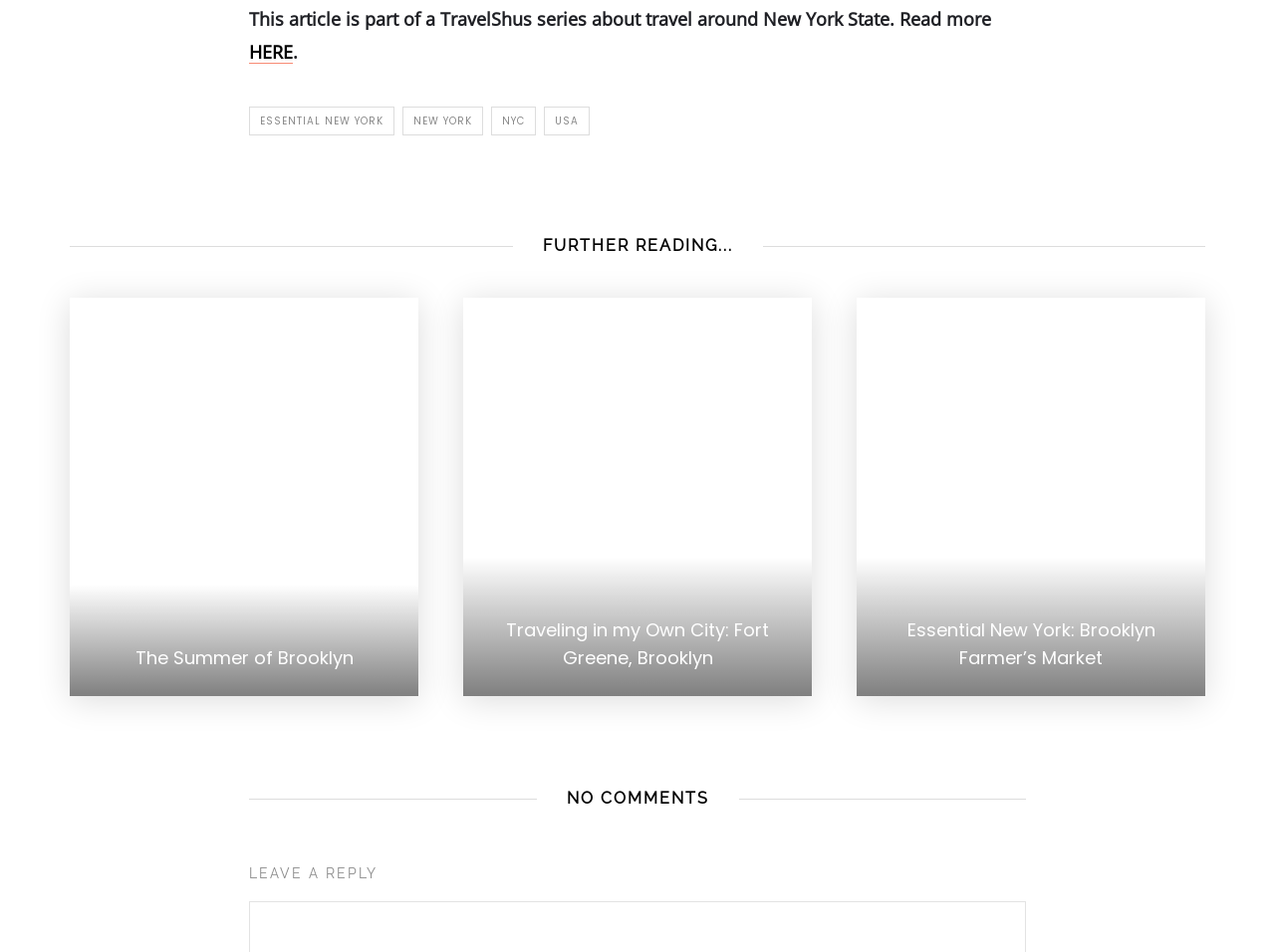Using the provided description: "HERE", find the bounding box coordinates of the corresponding UI element. The output should be four float numbers between 0 and 1, in the format [left, top, right, bottom].

[0.195, 0.041, 0.23, 0.067]